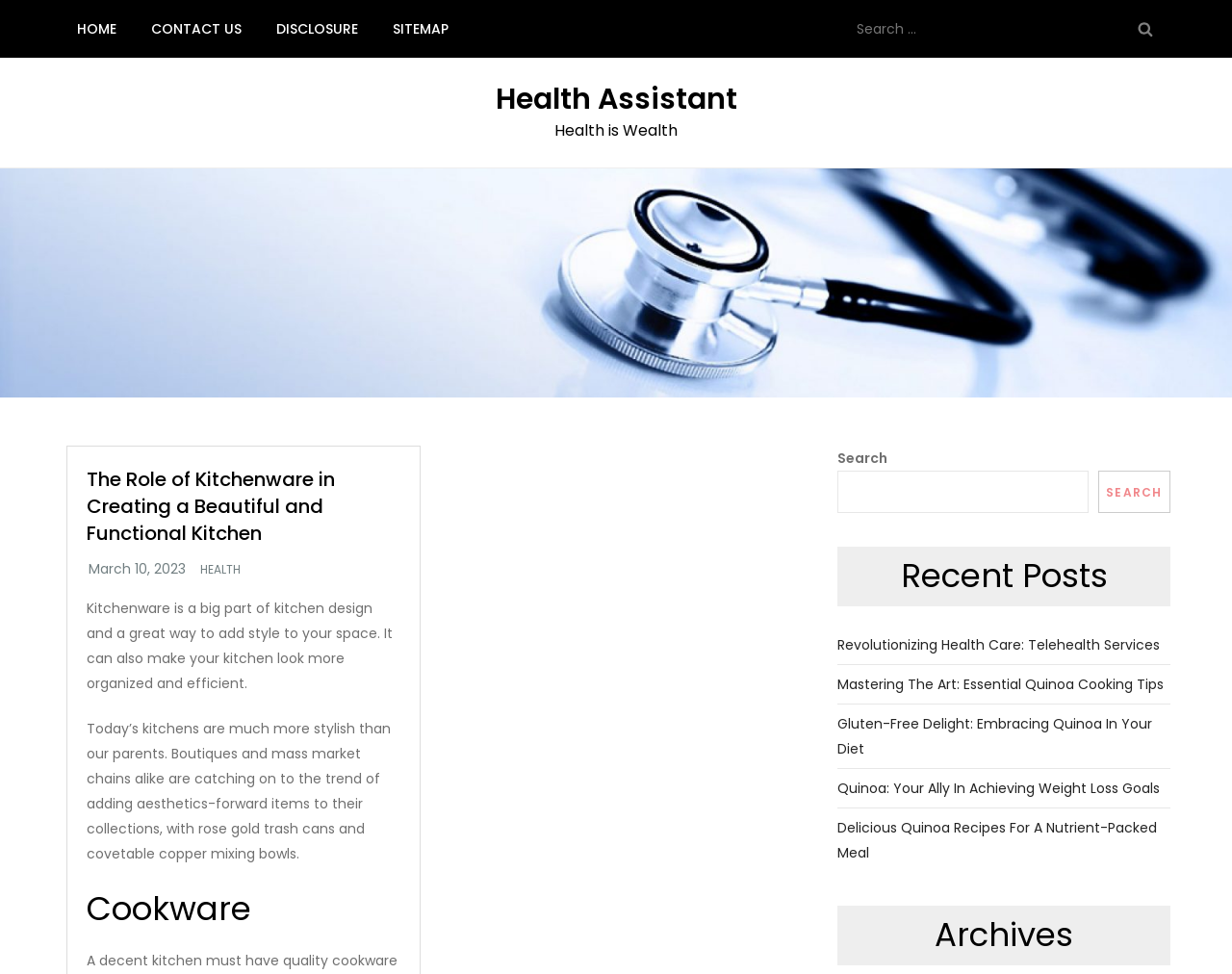Identify the bounding box for the UI element specified in this description: "parent_node: Search for: value="Search"". The coordinates must be four float numbers between 0 and 1, formatted as [left, top, right, bottom].

[0.909, 0.0, 0.95, 0.059]